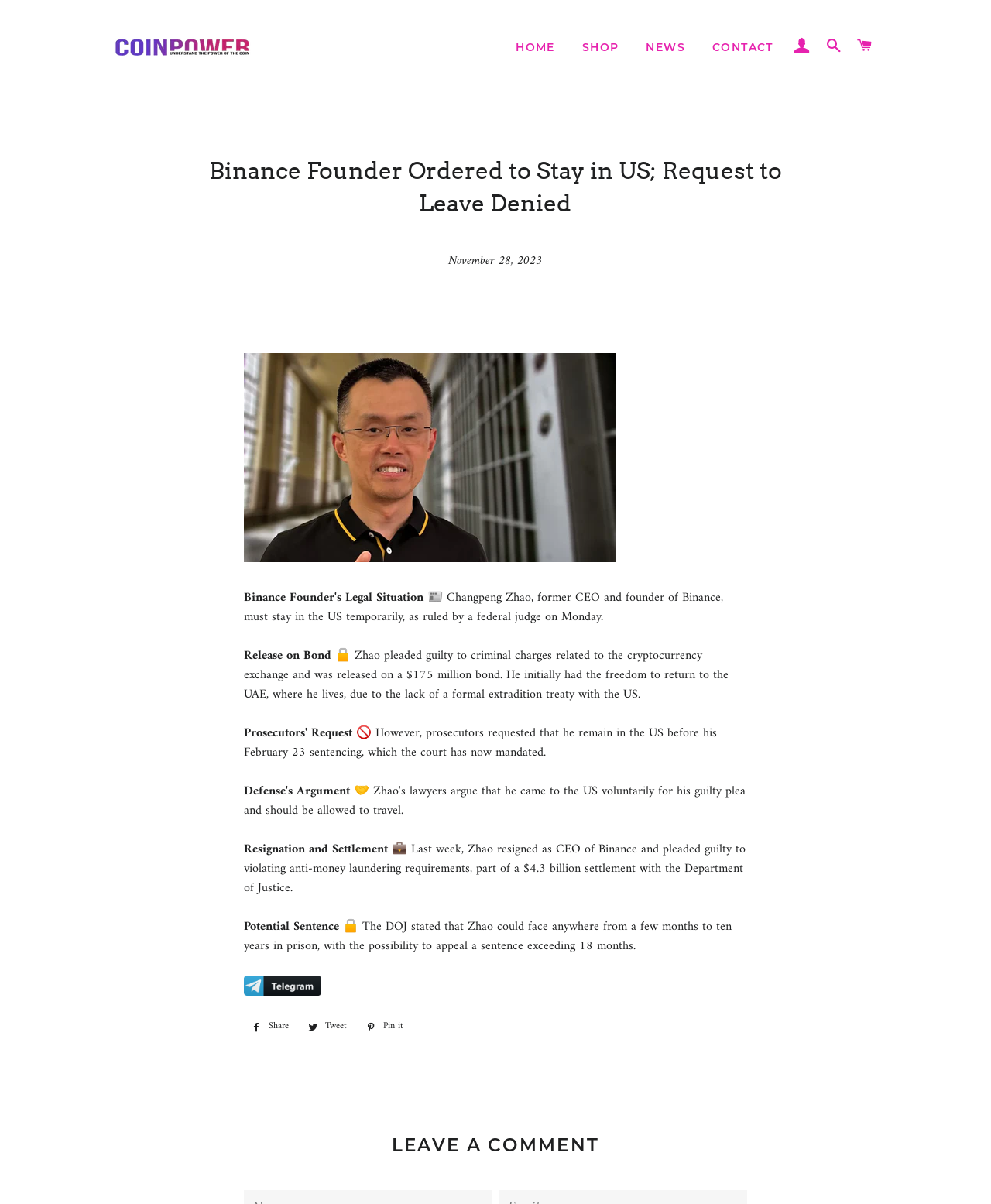Locate the bounding box of the user interface element based on this description: "Pin it Pin on Pinterest".

[0.362, 0.846, 0.415, 0.86]